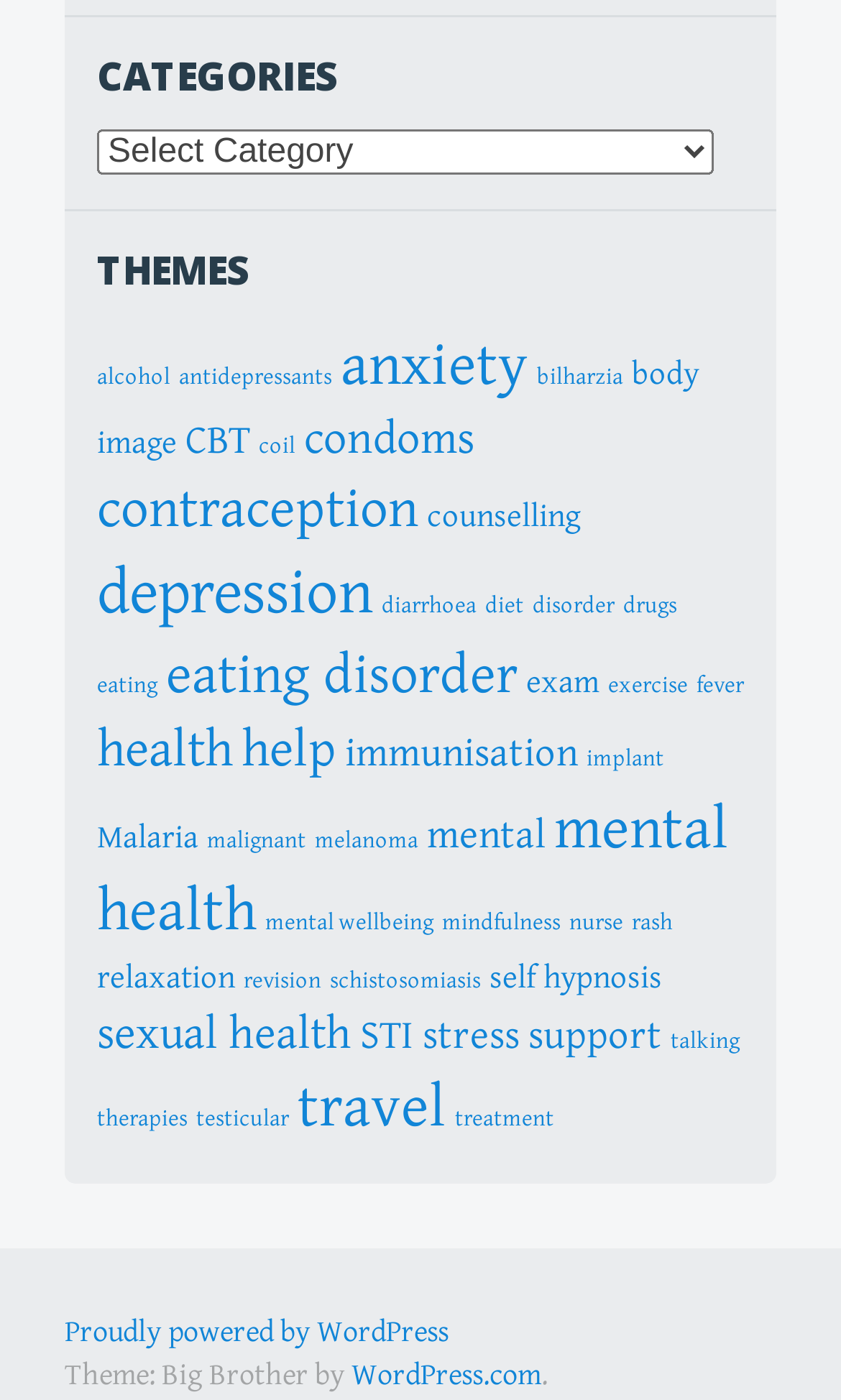Identify the bounding box coordinates of the clickable region required to complete the instruction: "Explore travel-related topics". The coordinates should be given as four float numbers within the range of 0 and 1, i.e., [left, top, right, bottom].

[0.354, 0.767, 0.531, 0.817]